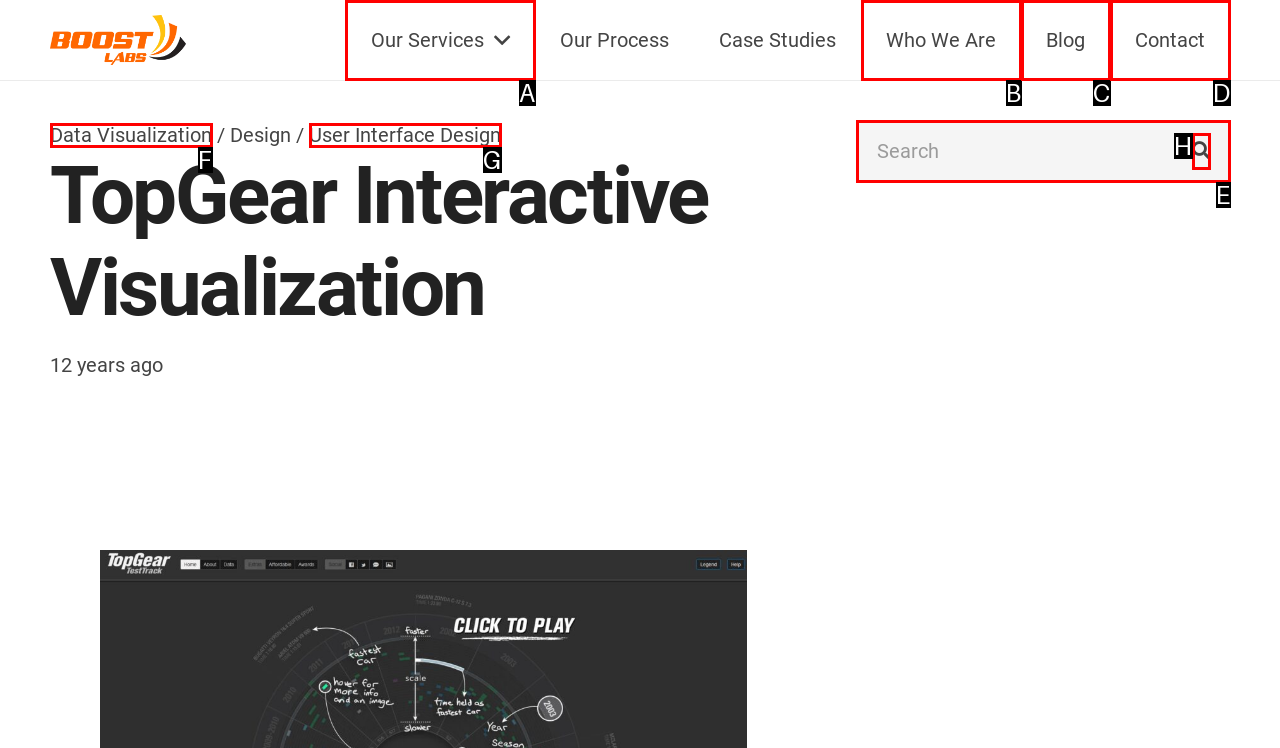Select the option I need to click to accomplish this task: Click on Our Services
Provide the letter of the selected choice from the given options.

A